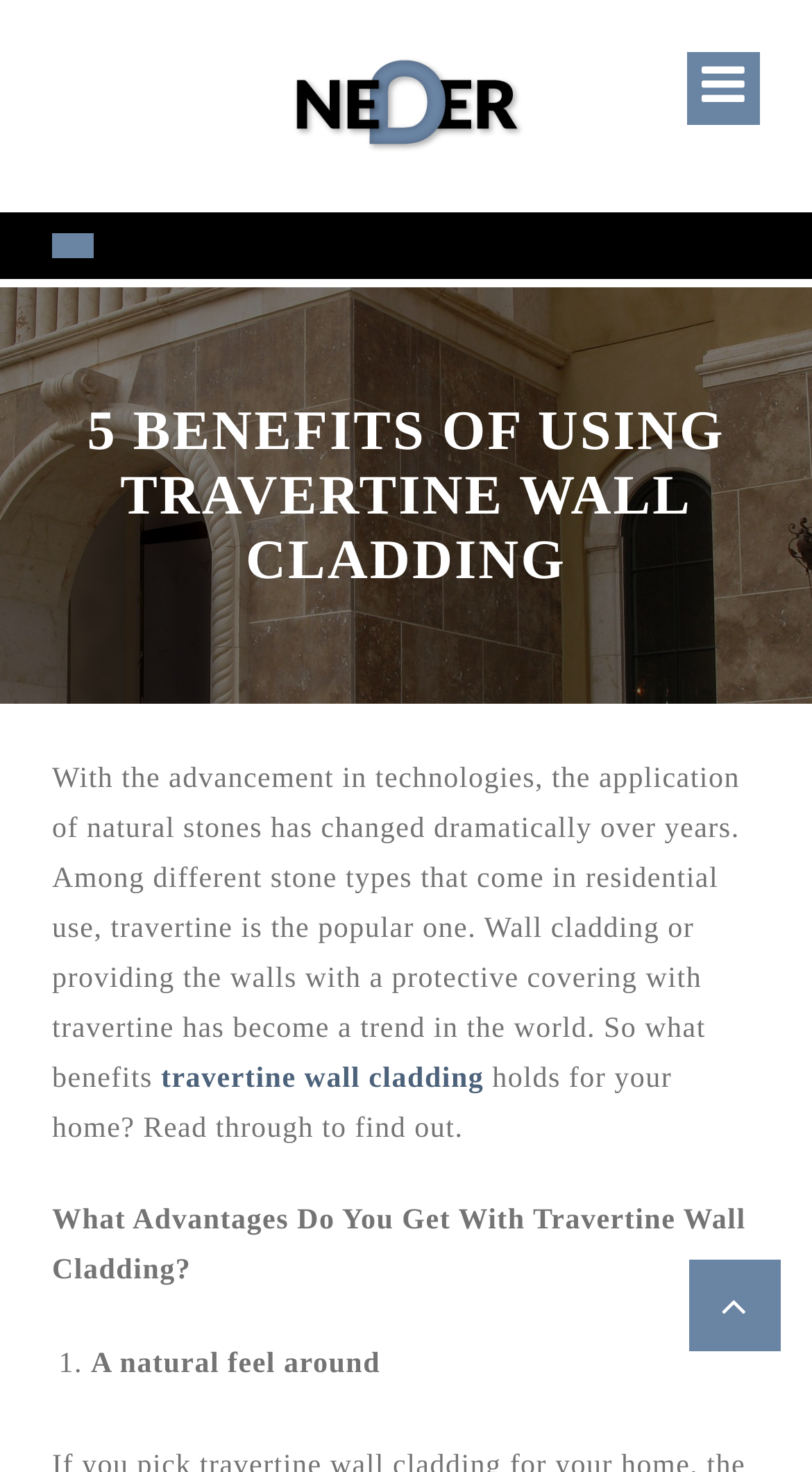Provide a short answer using a single word or phrase for the following question: 
How many benefits of travertine wall cladding are mentioned in the article?

At least one